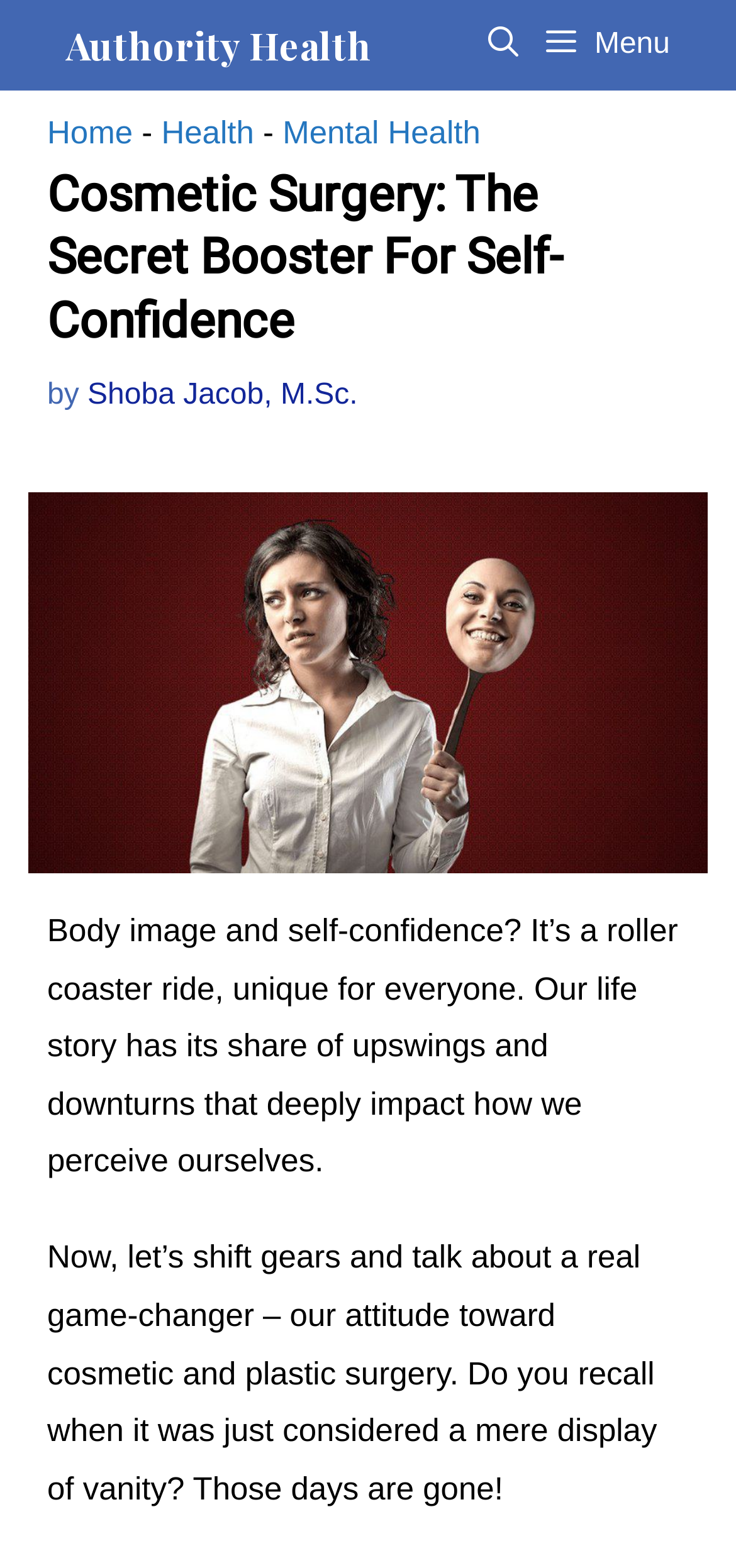What is the name of the author?
Please provide an in-depth and detailed response to the question.

I found the author's name by looking at the text following the 'by' keyword, which is a common way to attribute an article to its author. The text 'by' is followed by the name 'Shoba Jacob, M.Sc.', which indicates that Shoba Jacob is the author of the article.